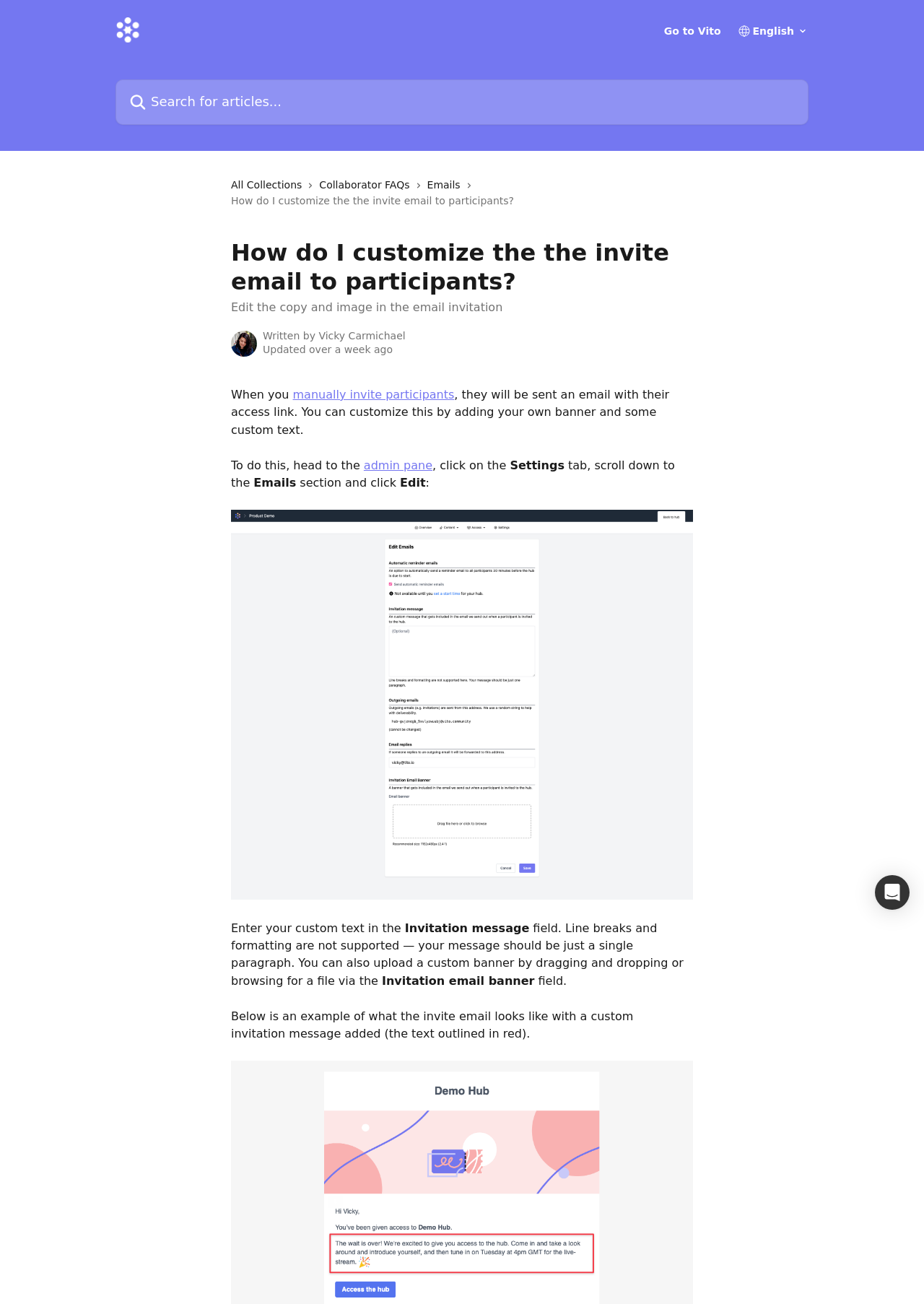Use a single word or phrase to respond to the question:
Who wrote this help article?

Vicky Carmichael